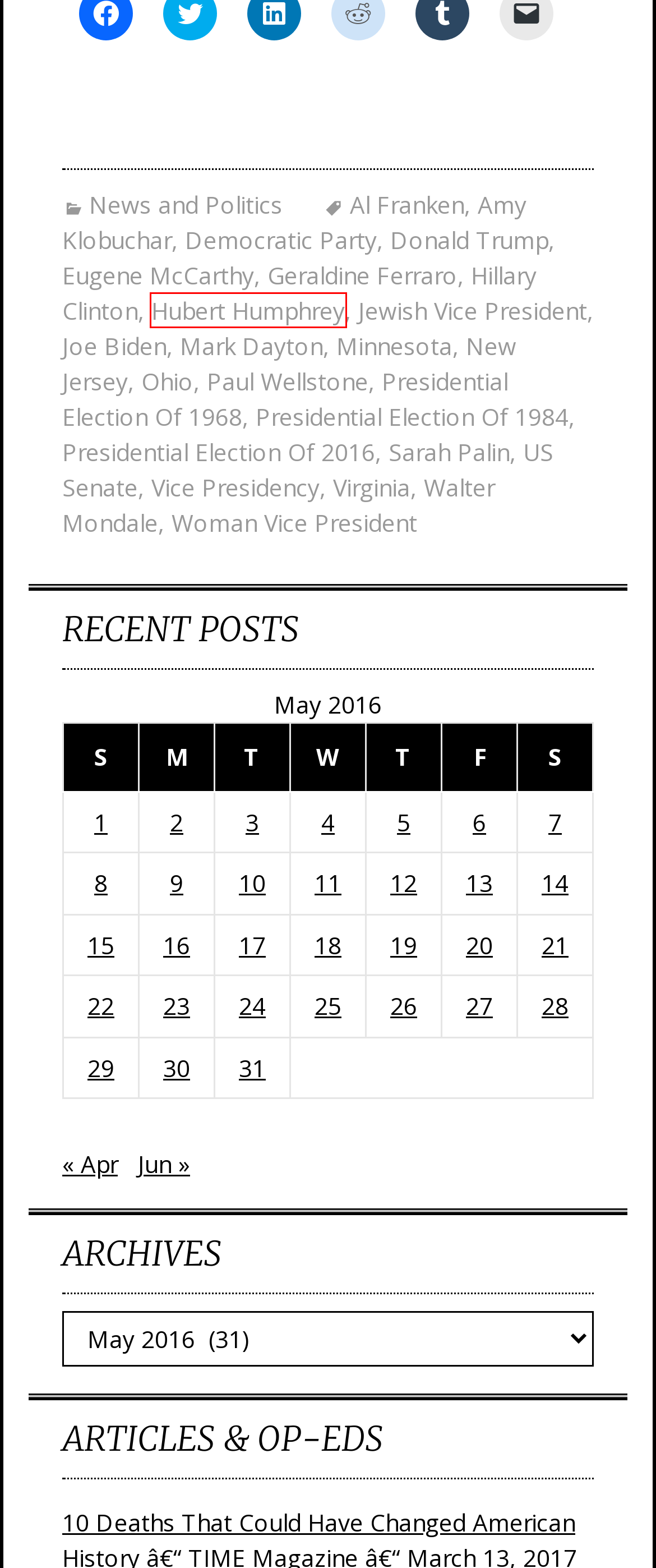Analyze the screenshot of a webpage that features a red rectangle bounding box. Pick the webpage description that best matches the new webpage you would see after clicking on the element within the red bounding box. Here are the candidates:
A. Presidential Election Of 1968 – The Progressive Professor
B. Democratic Party – The Progressive Professor
C. Hillary Clinton – The Progressive Professor
D. 26 – May – 2016 – The Progressive Professor
E. 12 – May – 2016 – The Progressive Professor
F. 18 – May – 2016 – The Progressive Professor
G. Hubert Humphrey – The Progressive Professor
H. 13 – May – 2016 – The Progressive Professor

G